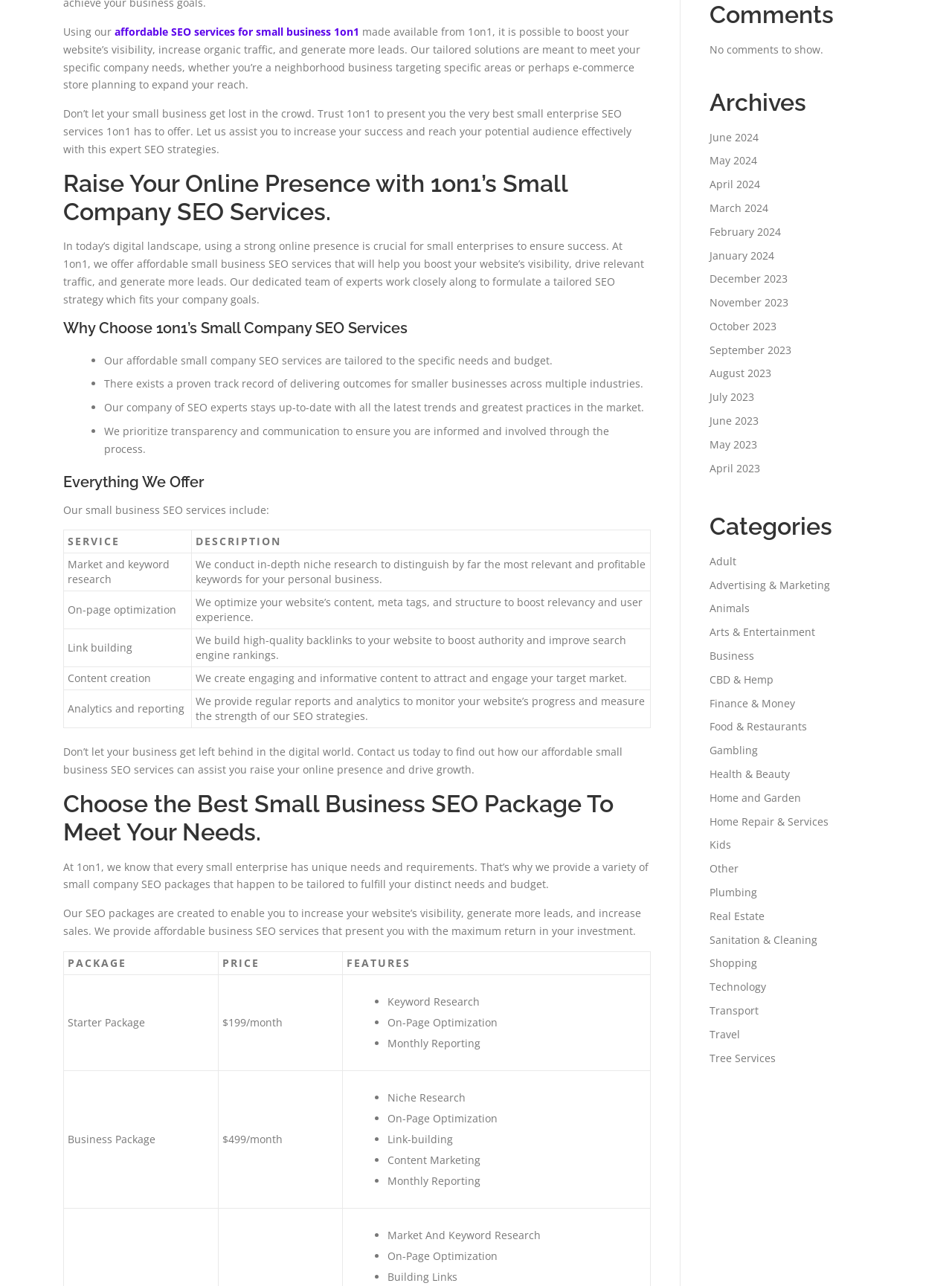Highlight the bounding box of the UI element that corresponds to this description: "David Benrexi".

None